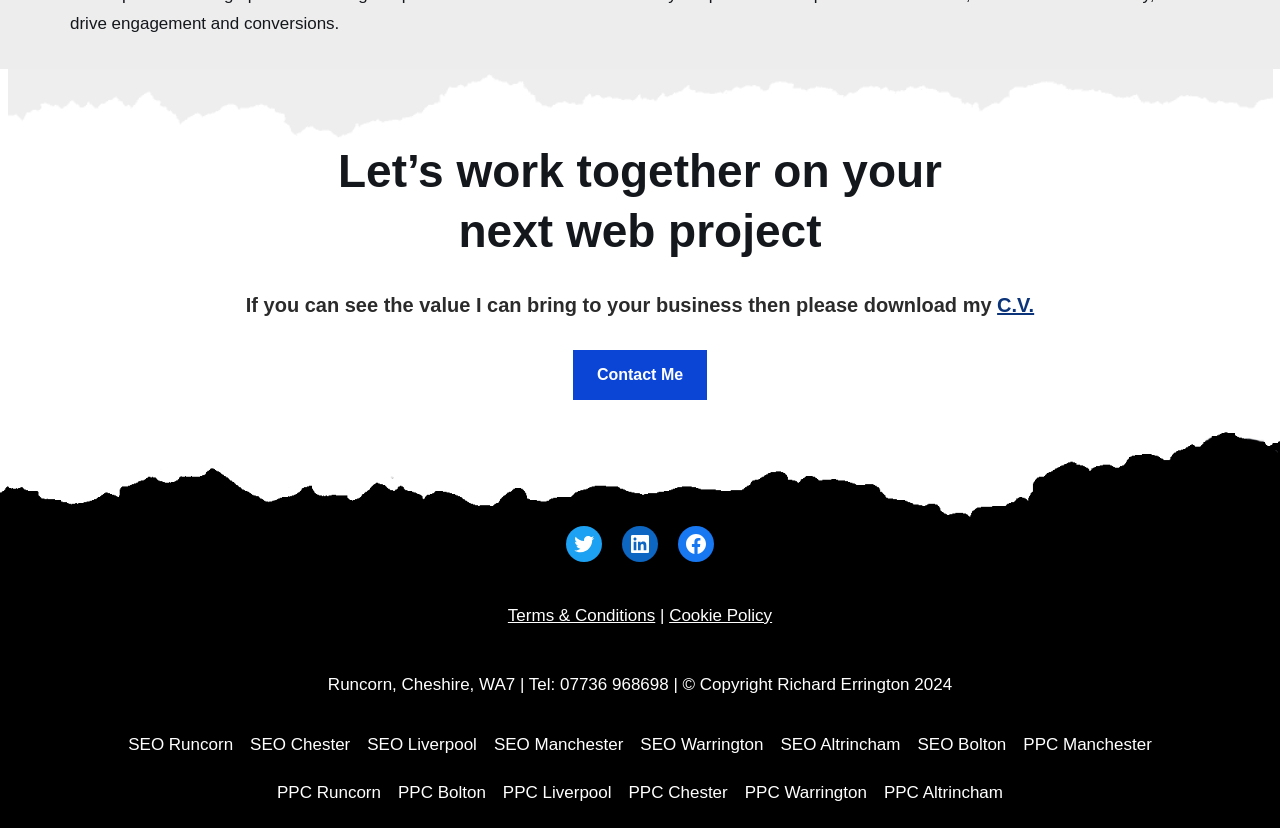What is the profession of Richard Errington?
Based on the visual information, provide a detailed and comprehensive answer.

The webpage contains a heading 'Let’s work together on your next web project' and a link 'Contact Me', which suggests that Richard Errington is a web project developer.